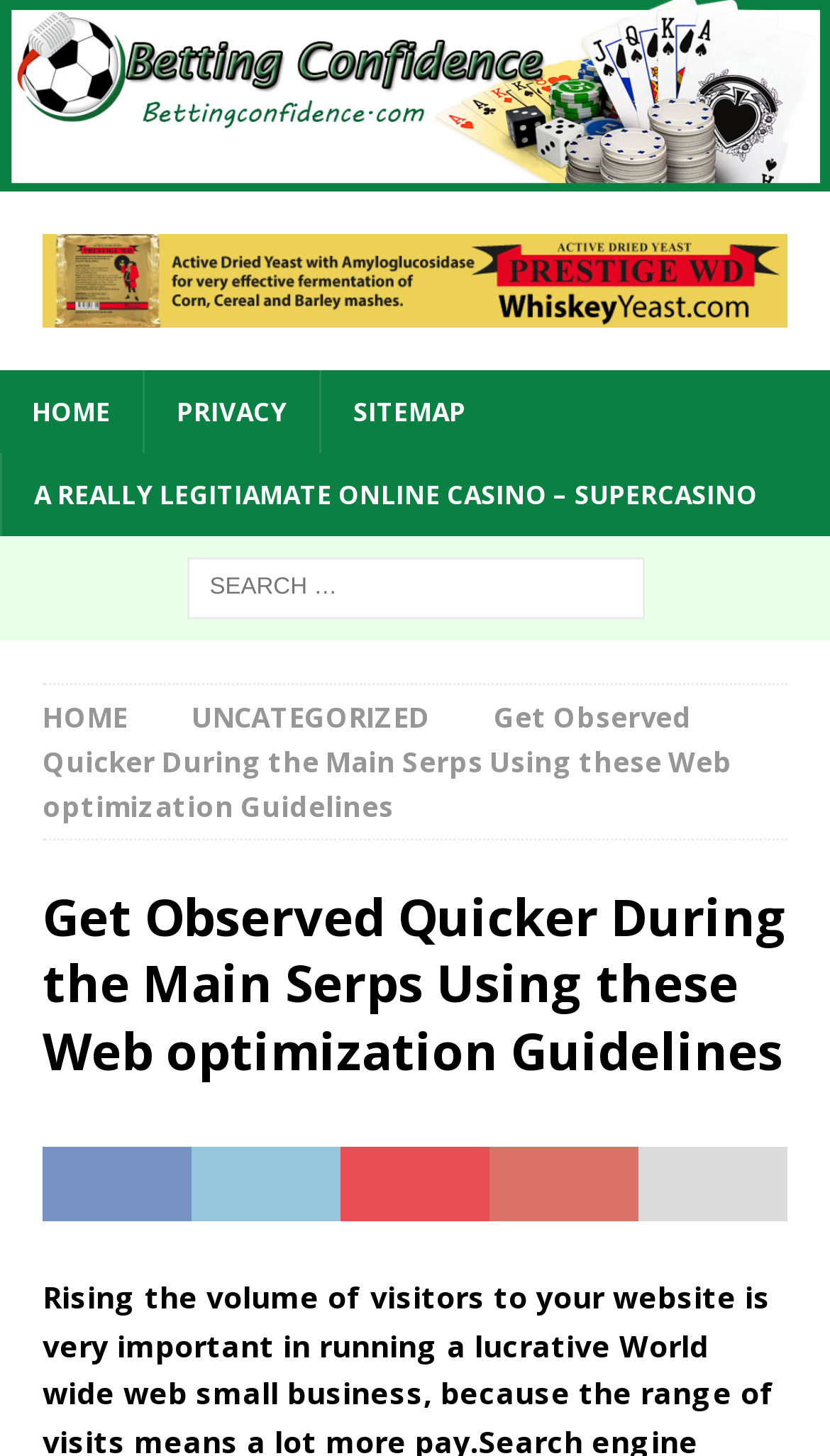What is the text of the first link in the complementary section?
Please provide a single word or phrase as your answer based on the image.

Effective fermentation of Corn, Cereal and Barley mashes